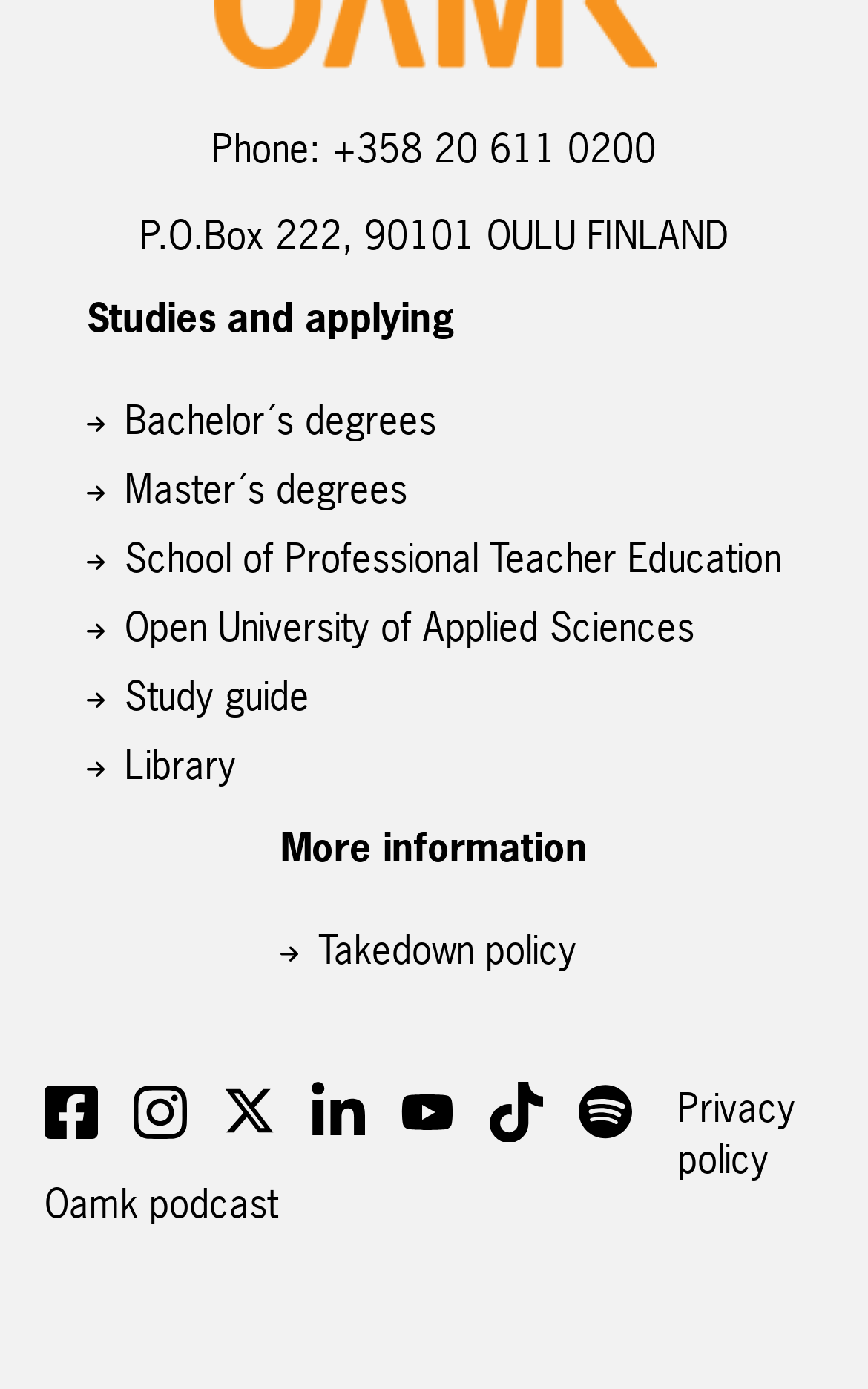What is the name of the school?
Analyze the image and deliver a detailed answer to the question.

The name of the school can be inferred from the various links and text elements on the webpage, such as 'School of Professional Teacher Education' and 'Open University of Applied Sciences', which suggest that the school is Oamk.